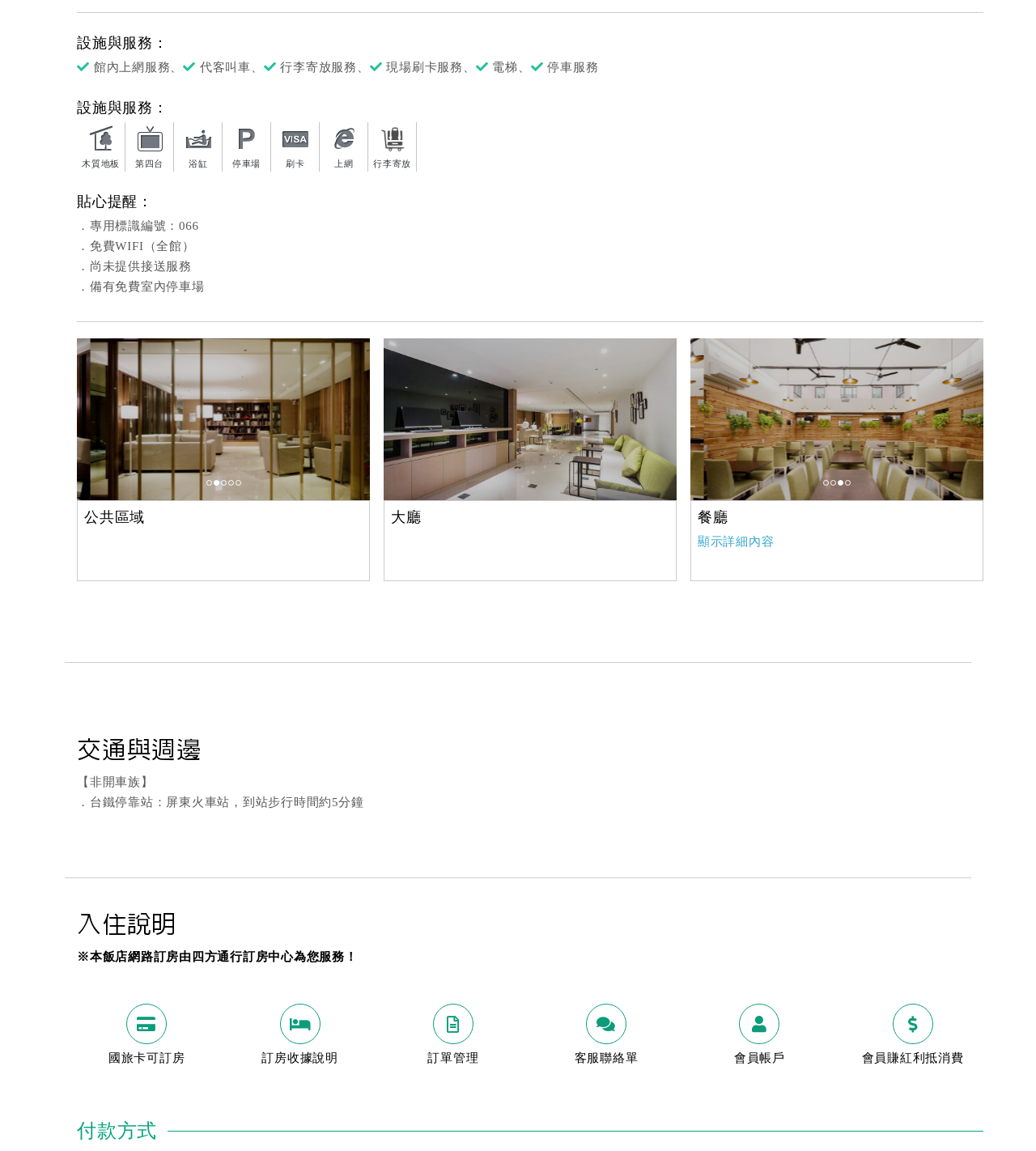Find the bounding box coordinates for the area that should be clicked to accomplish the instruction: "Click the '顯示詳細內容' link".

[0.673, 0.465, 0.747, 0.476]